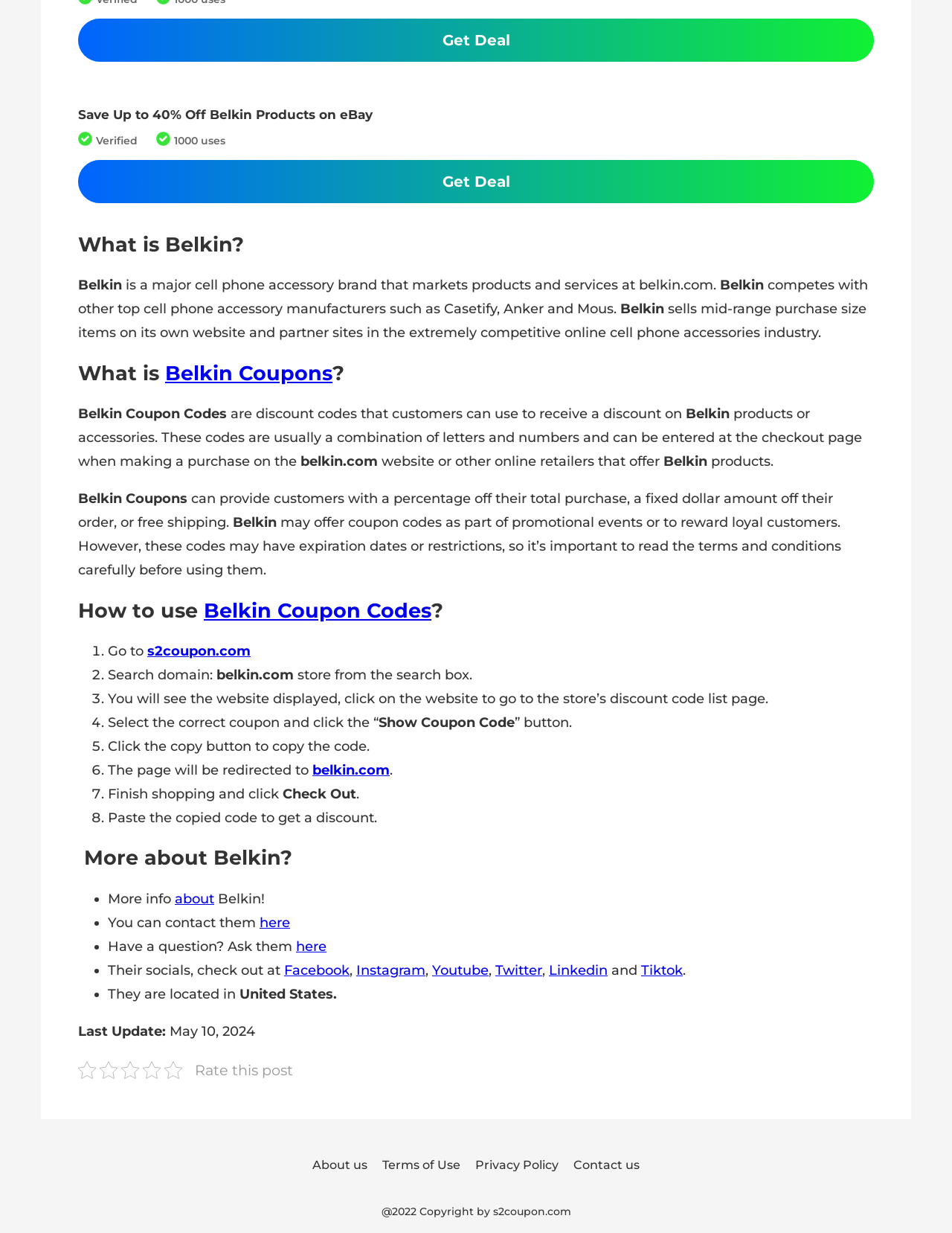Identify the bounding box of the HTML element described as: "Privacy Policy".

[0.491, 0.935, 0.595, 0.955]